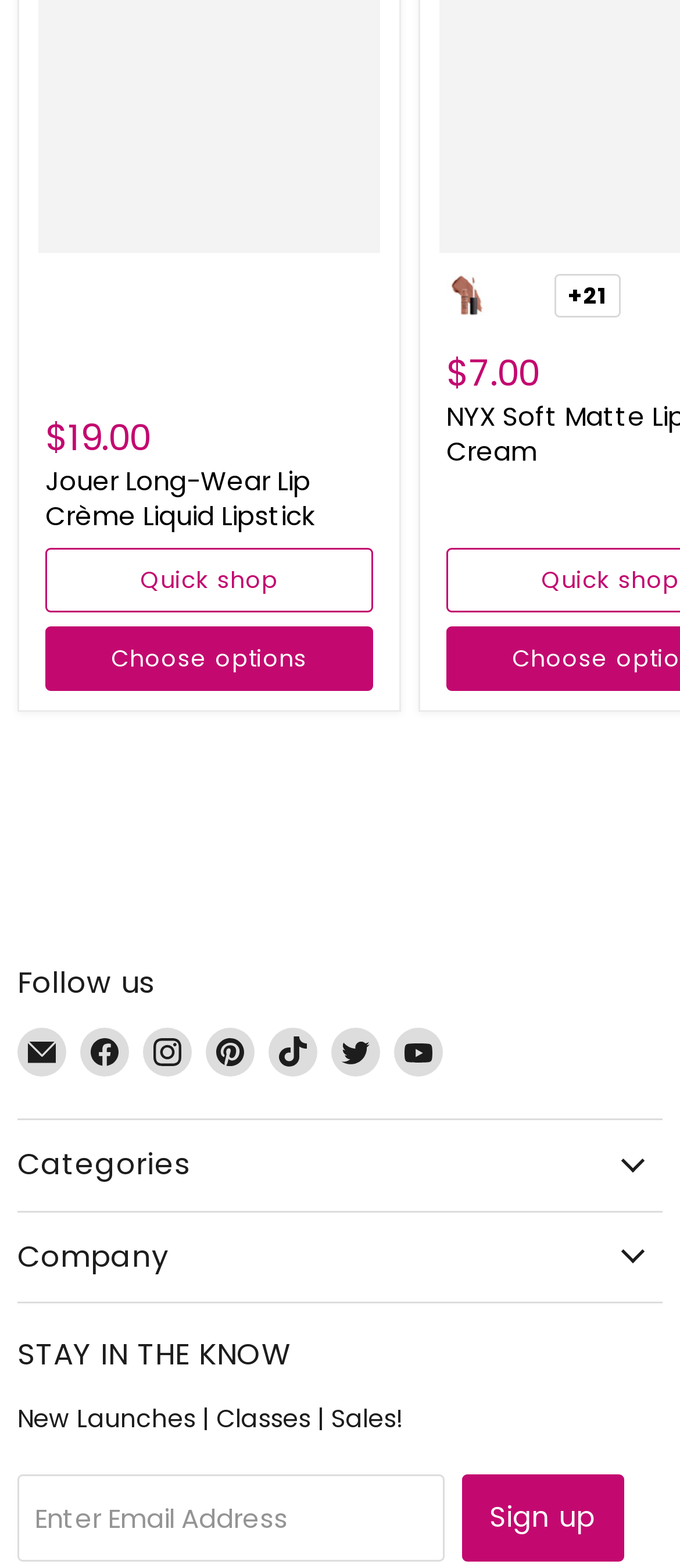Please find and report the bounding box coordinates of the element to click in order to perform the following action: "Sign up for the newsletter". The coordinates should be expressed as four float numbers between 0 and 1, in the format [left, top, right, bottom].

[0.678, 0.94, 0.918, 0.996]